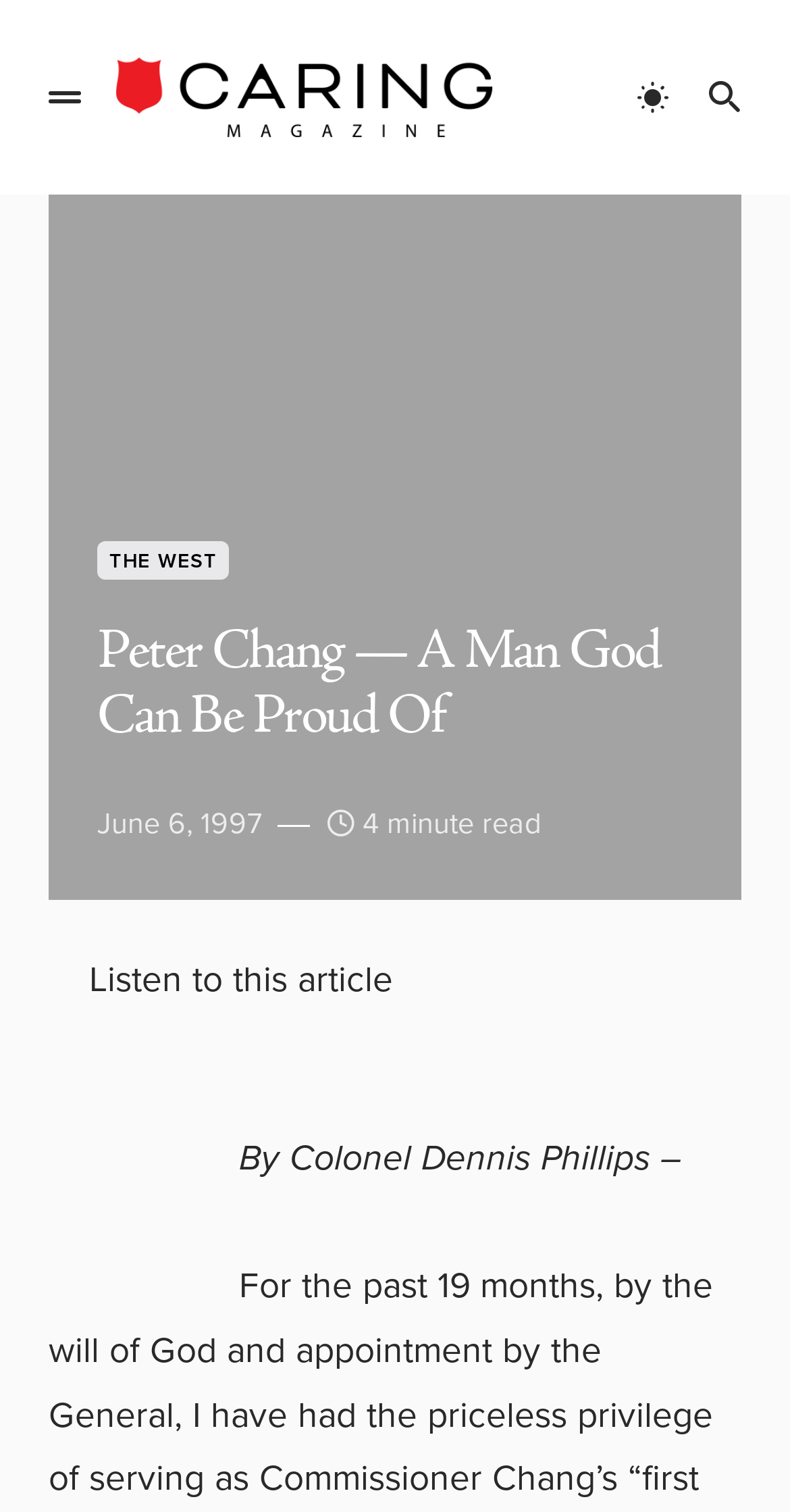Provide the bounding box coordinates in the format (top-left x, top-left y, bottom-right x, bottom-right y). All values are floating point numbers between 0 and 1. Determine the bounding box coordinate of the UI element described as: alt="Caring Magazine"

[0.133, 0.031, 0.637, 0.098]